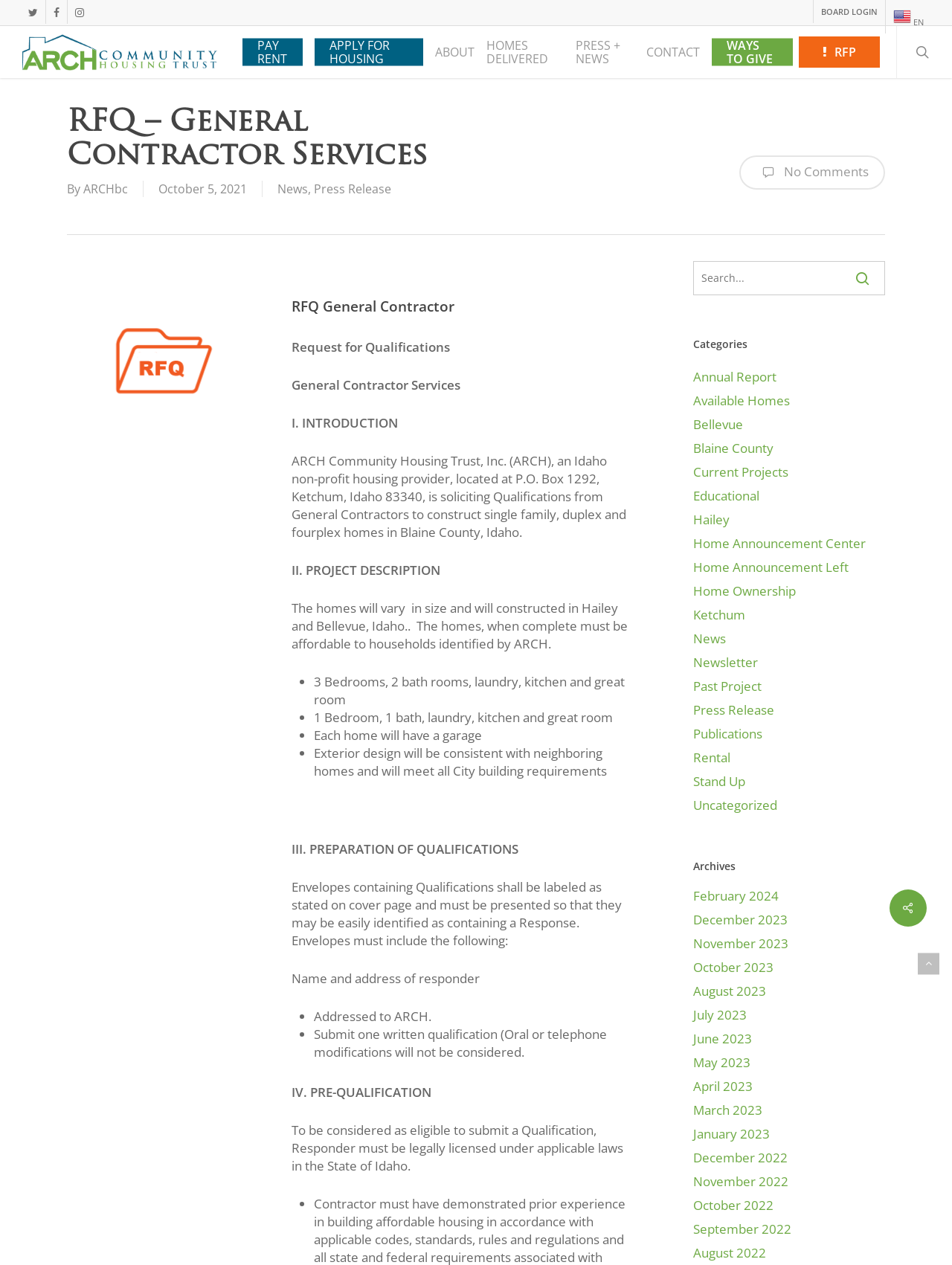Locate the bounding box coordinates of the clickable part needed for the task: "Click on the APPLY FOR HOUSING button".

[0.331, 0.031, 0.445, 0.052]